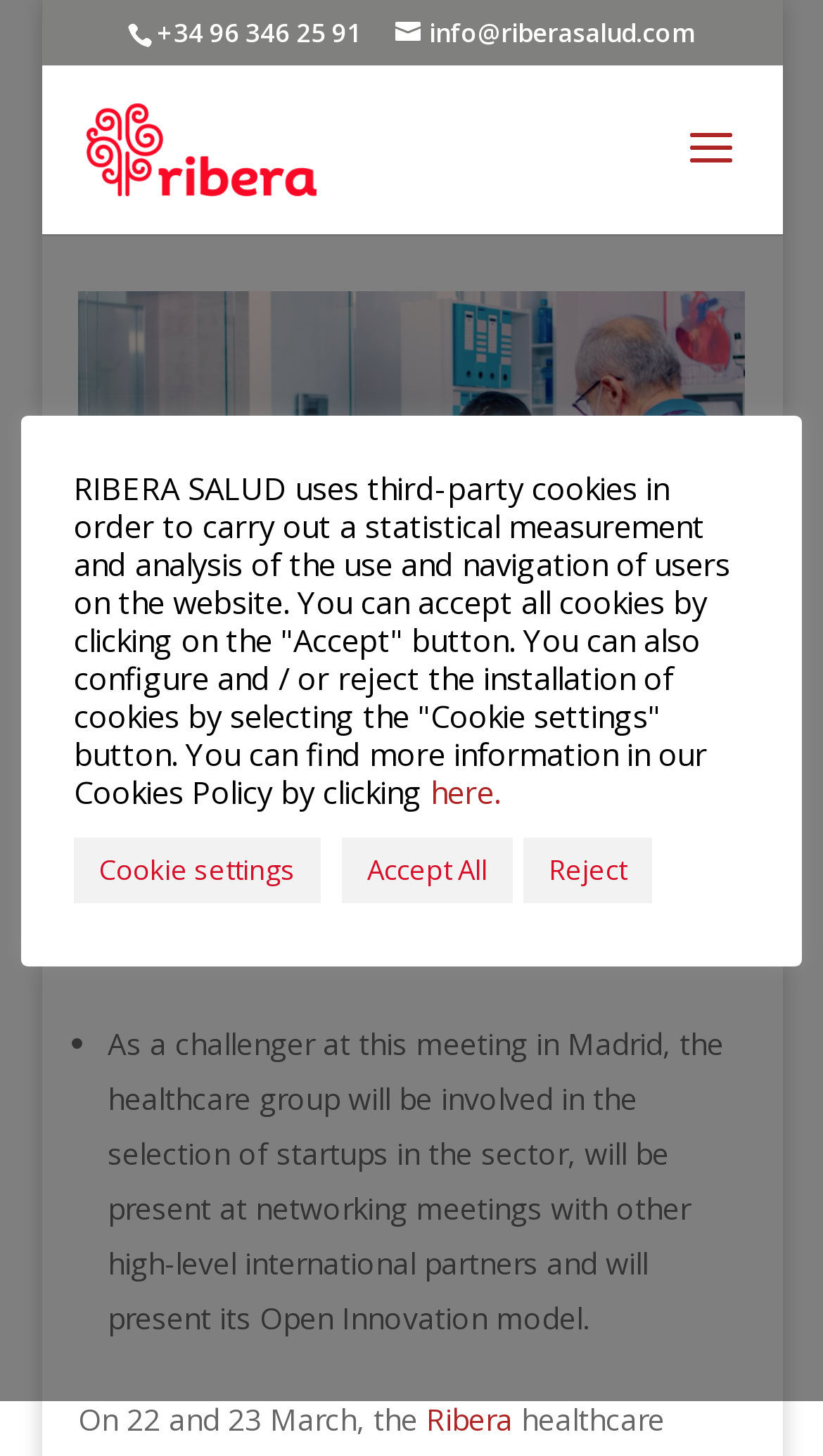How many comments are there on the webpage?
Based on the screenshot, respond with a single word or phrase.

0 comments